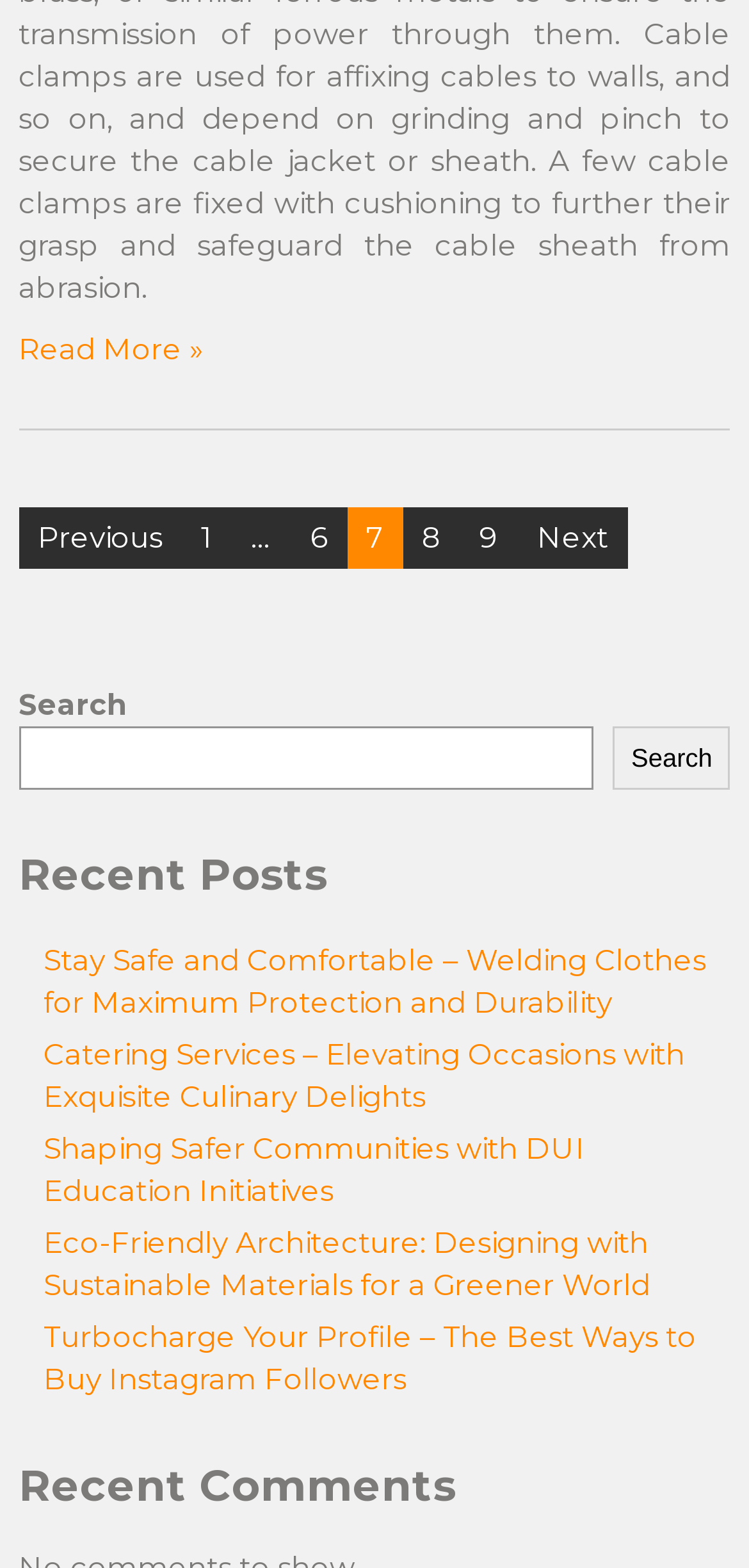What type of content is listed under 'Recent Posts'?
Refer to the image and respond with a one-word or short-phrase answer.

Article titles